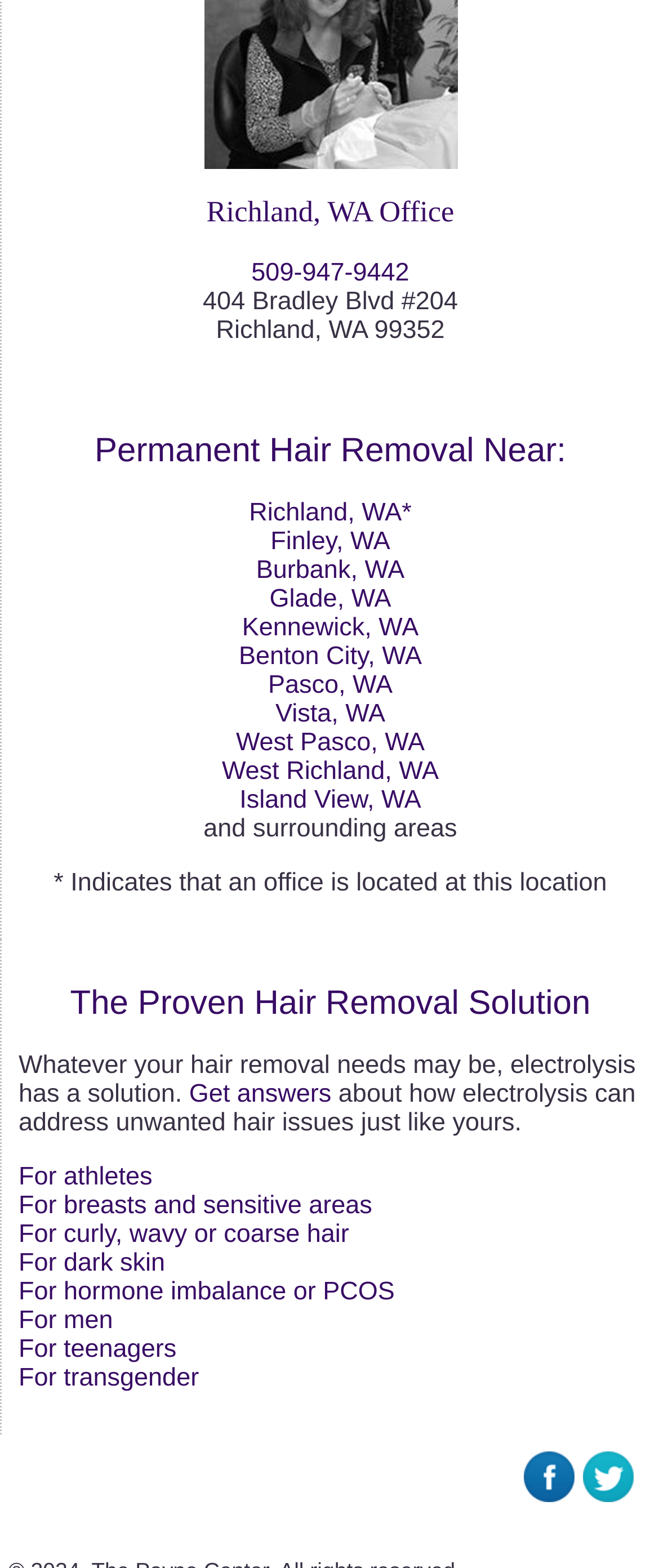What is the address of the Richland, WA office?
Based on the image, provide your answer in one word or phrase.

404 Bradley Blvd #204